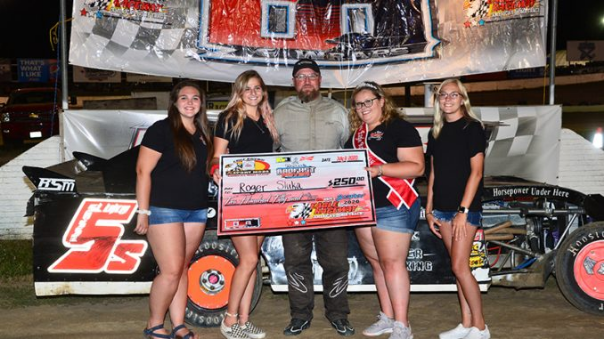What is the atmosphere of the event?
Provide a detailed answer to the question using information from the image.

The vibrant backdrop displaying the event's banners and checkered flags, along with the smiling faces of Roger Sluka and his supporters, captures the lively atmosphere of the race at the Eagle Raceway.